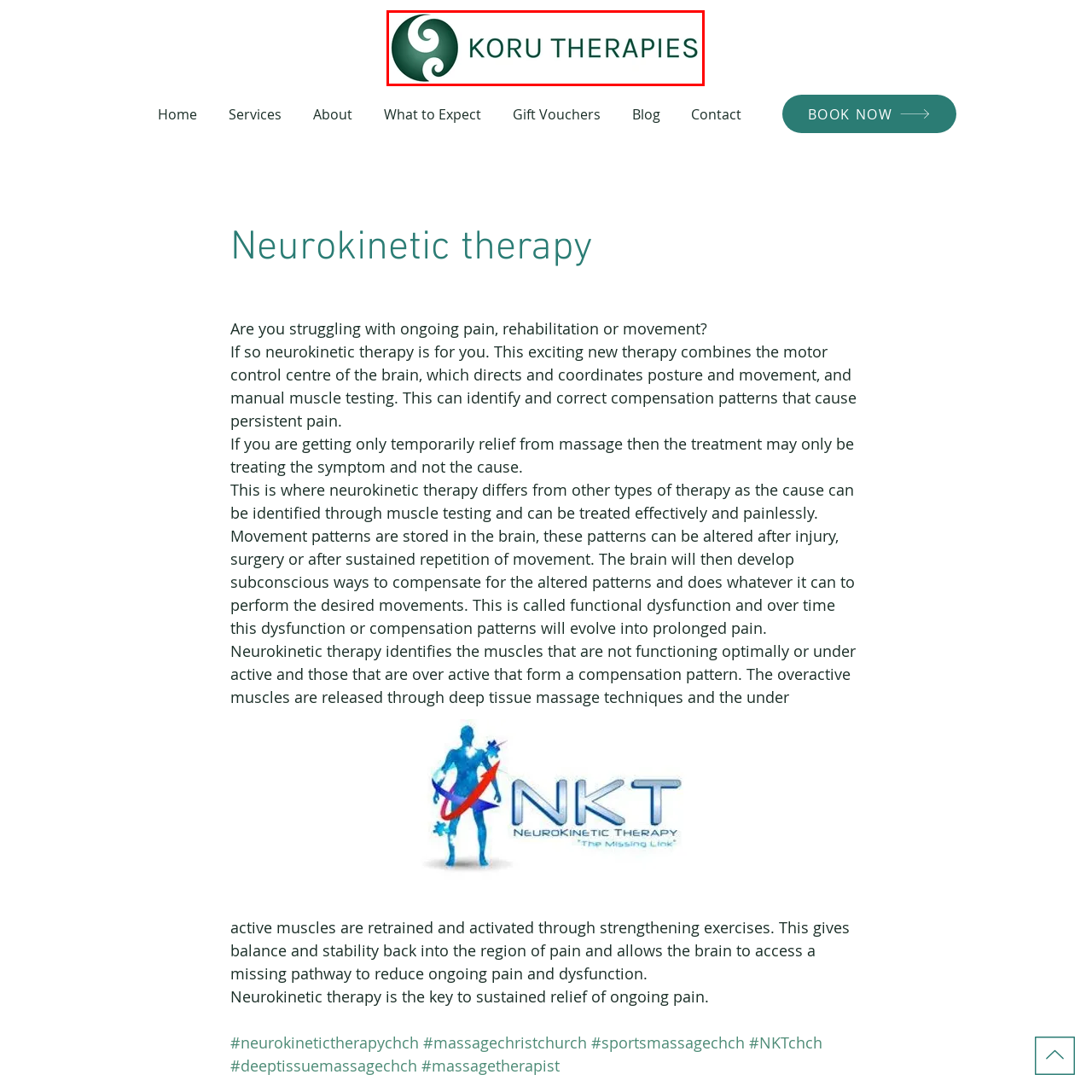View the section of the image outlined in red, Where is Koru Therapies situated? Provide your response in a single word or brief phrase.

Redcliffs, Christchurch